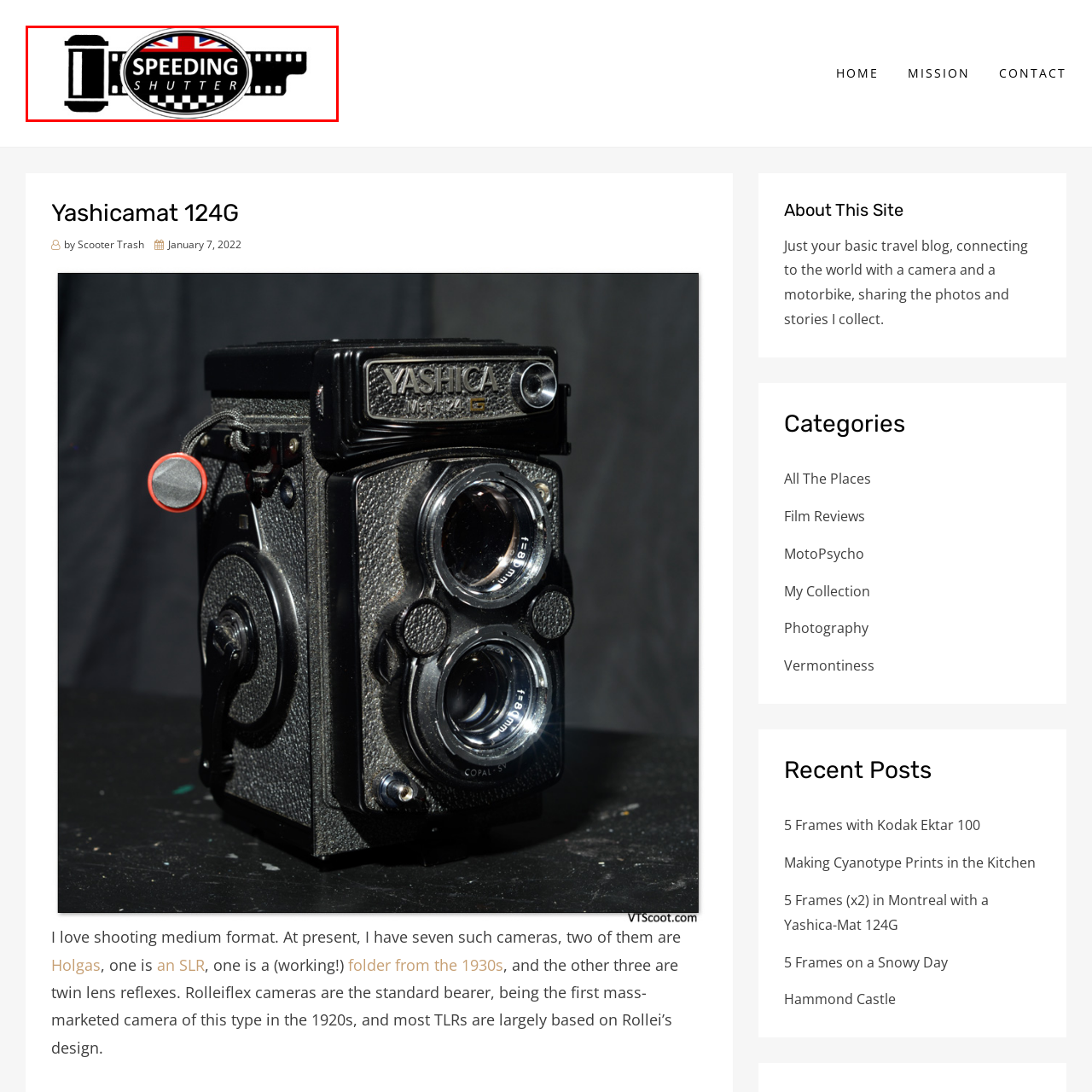Please review the image enclosed by the red bounding box and give a detailed answer to the following question, utilizing the information from the visual: What is the theme signified by the film reel?

The presence of a film reel on the left side of the logo indicates a connection to photography or film, which is further reinforced by the name 'Speeding Shutter' and its association with the blog 'Yashicamat 124G' that celebrates medium format photography.